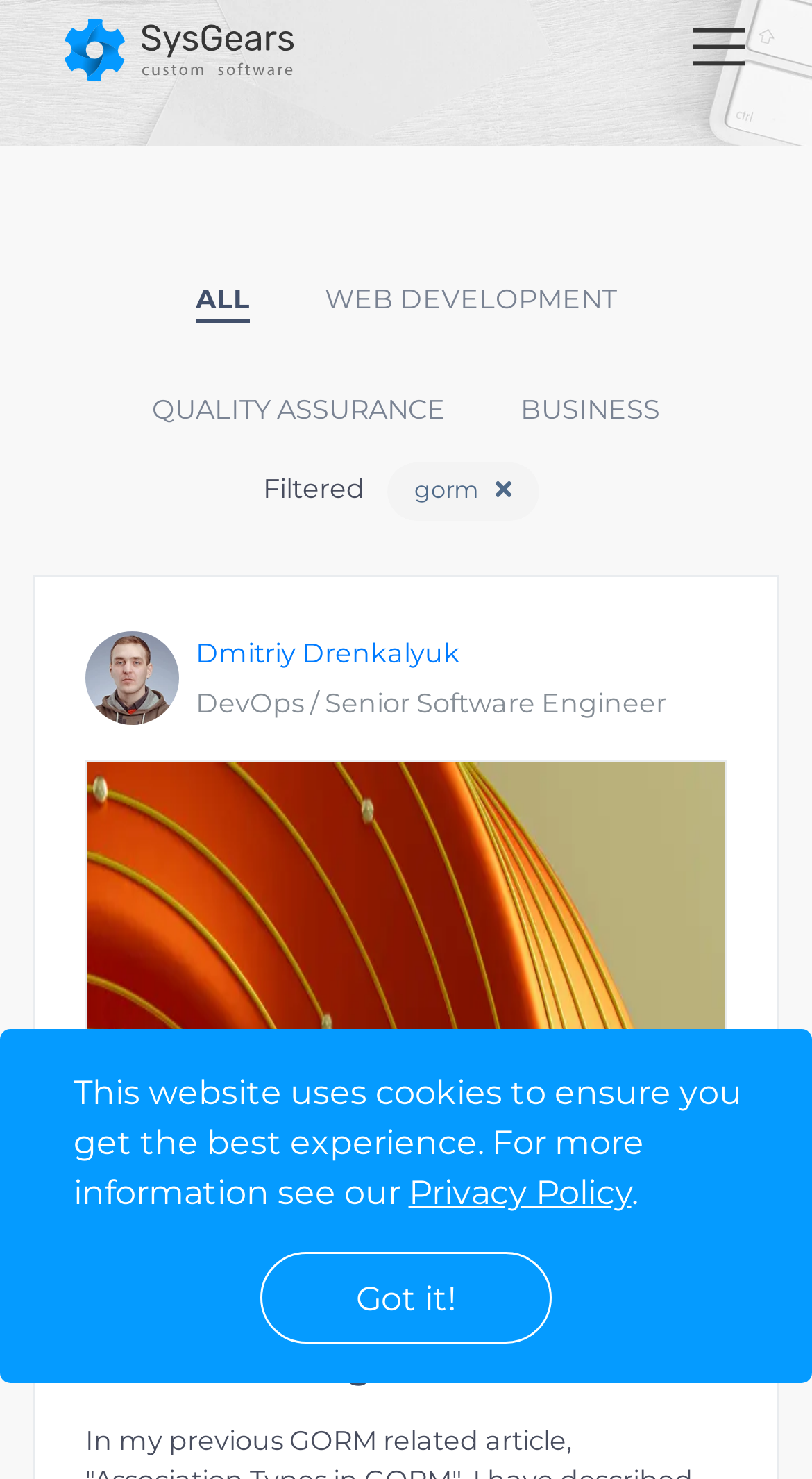How many categories are there in the navigation menu?
Refer to the image and provide a concise answer in one word or phrase.

4